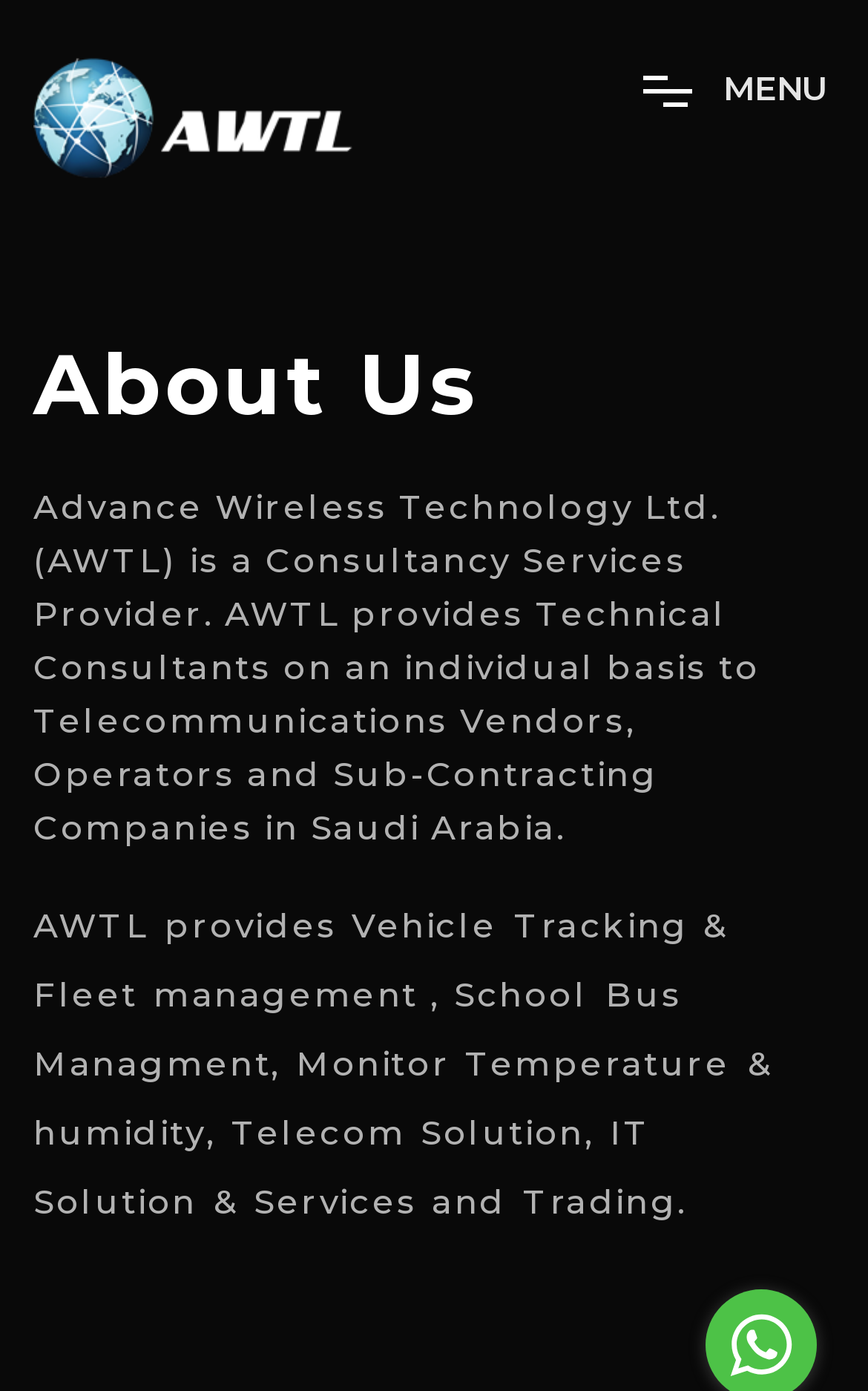Provide your answer in a single word or phrase: 
What is mentioned alongside 'Vehicle'?

Tracking